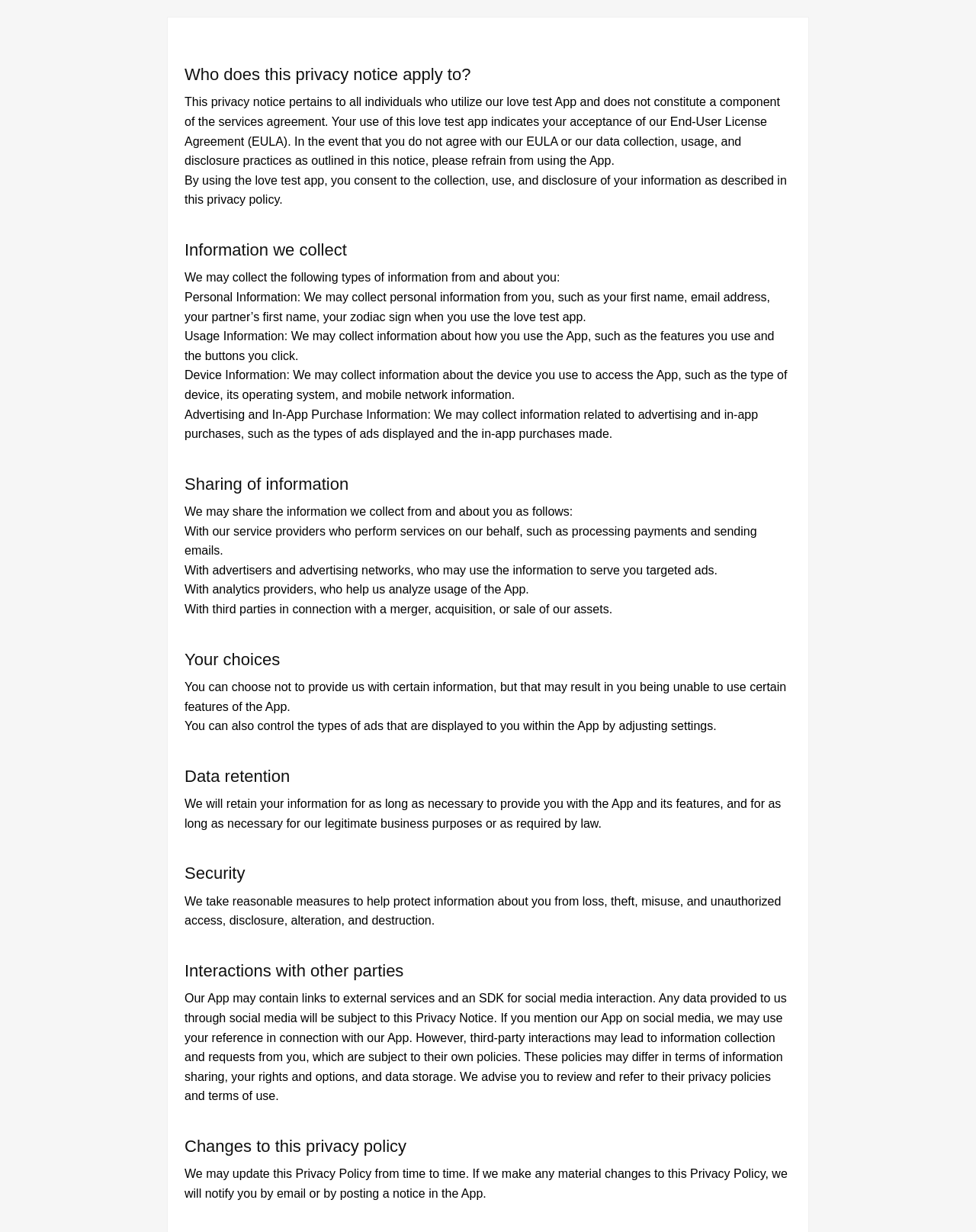What measures are taken to protect user information?
Please respond to the question with a detailed and thorough explanation.

The webpage mentions that reasonable measures are taken to help protect information about users from loss, theft, misuse, and unauthorized access, disclosure, alteration, and destruction.